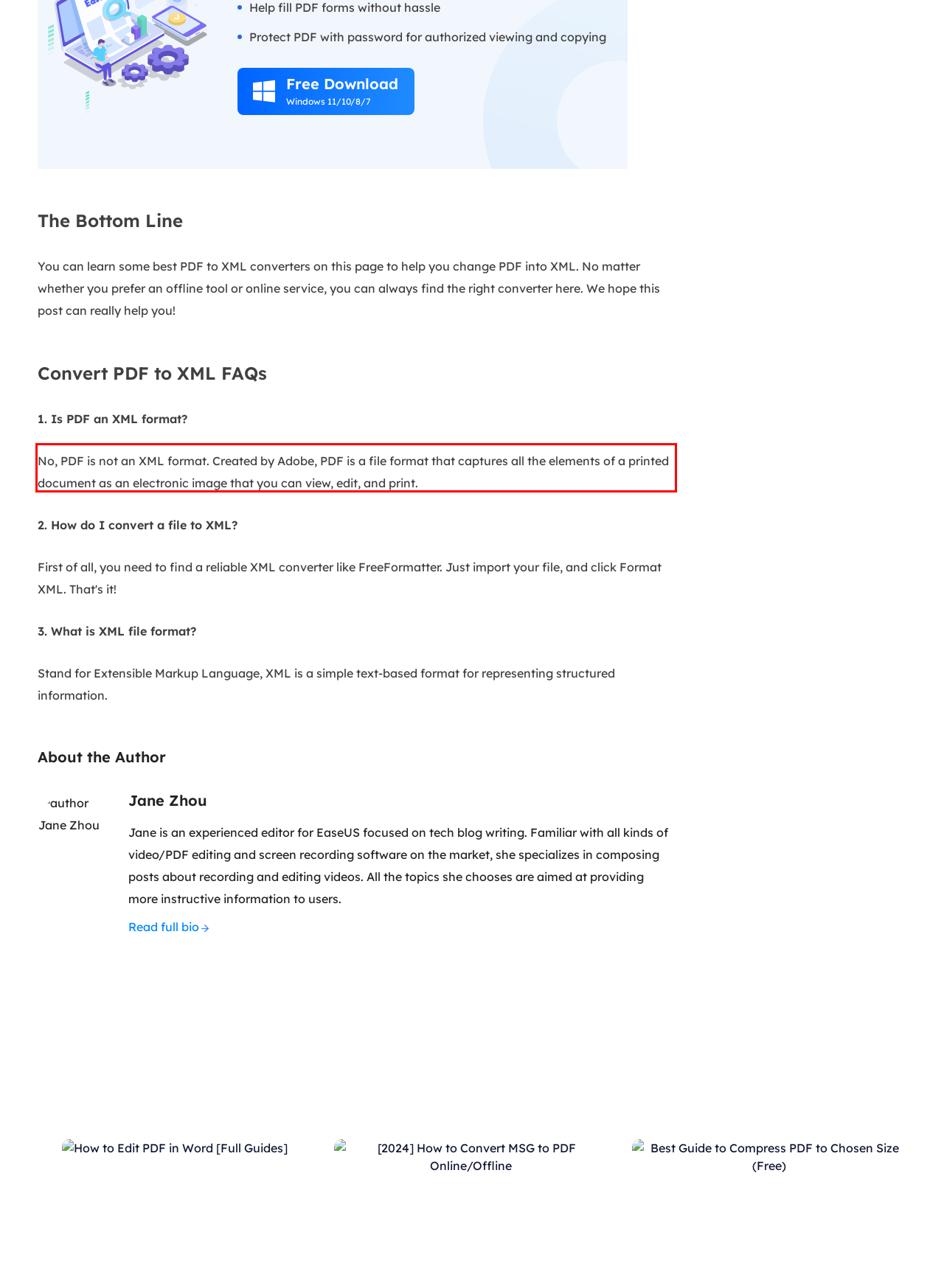Please identify and extract the text from the UI element that is surrounded by a red bounding box in the provided webpage screenshot.

First of all, you need to find a reliable XML converter like FreeFormatter. Just import your file, and click Format XML. That's it!